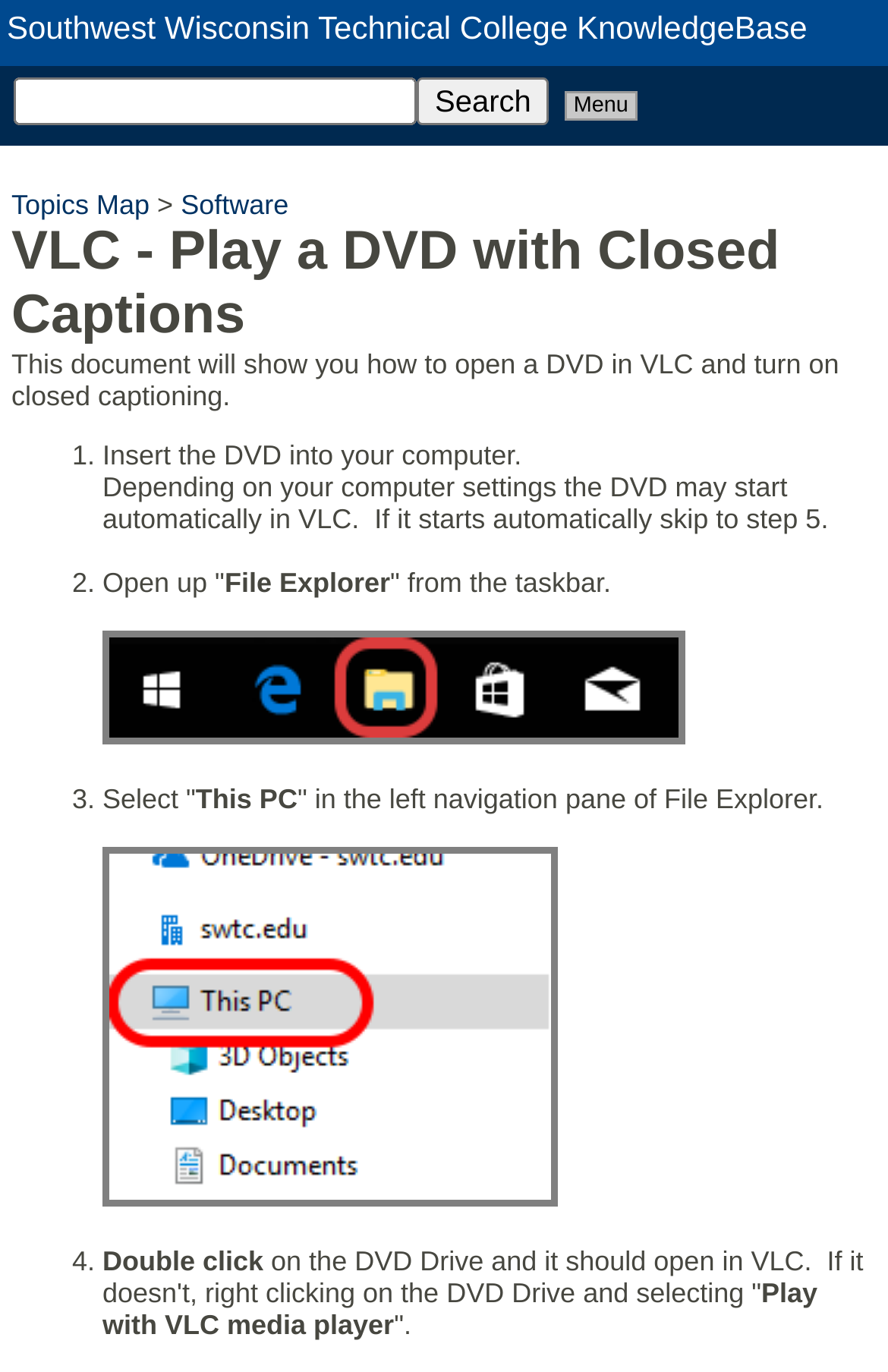What is the topic of the article on this webpage?
Refer to the image and offer an in-depth and detailed answer to the question.

The article on this webpage is about how to play a DVD with closed captions using VLC media player, and it provides step-by-step instructions on how to do so.